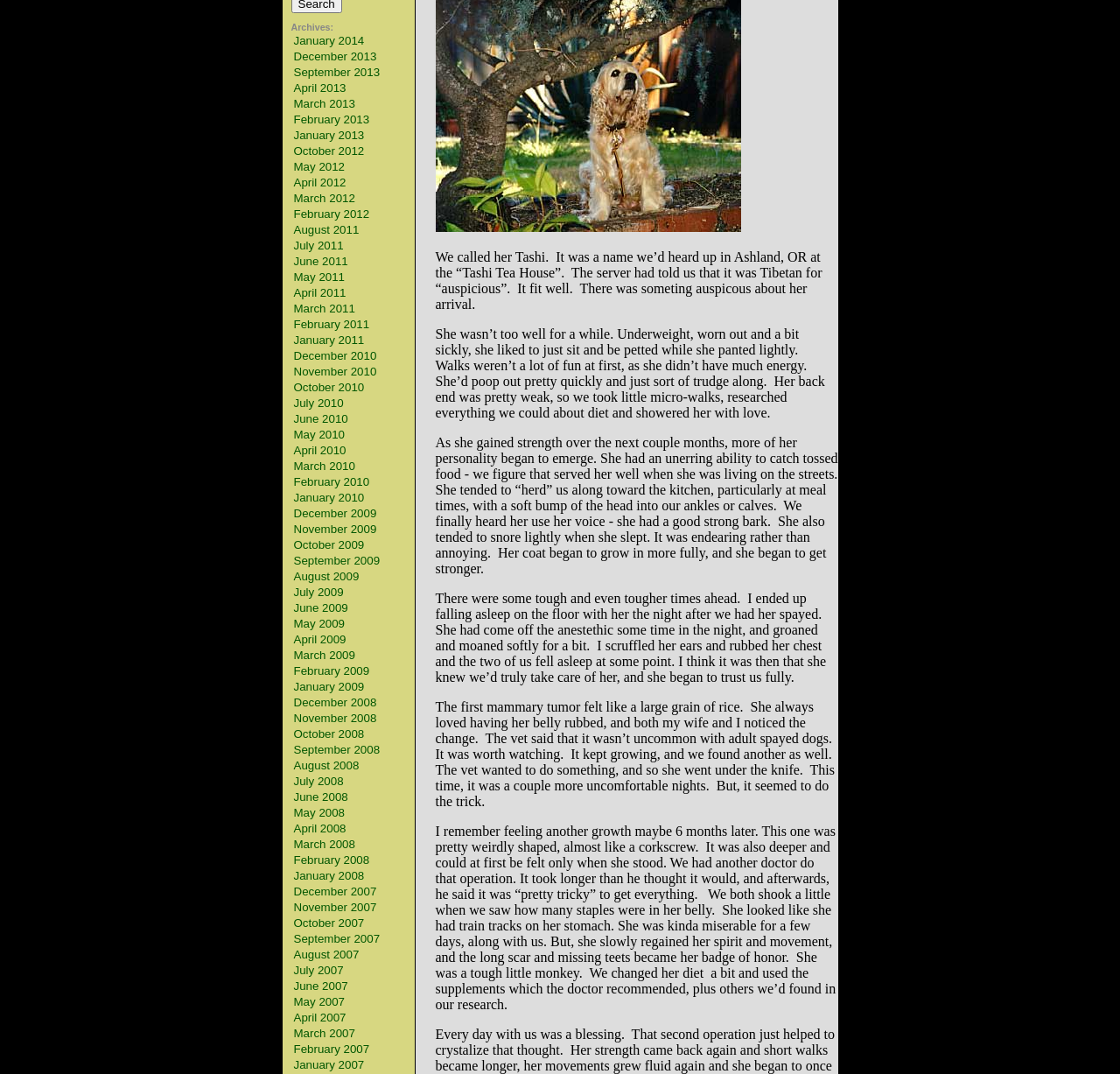What was wrong with Tashi when she was first adopted?
Answer the question with a detailed explanation, including all necessary information.

According to the second static text element, when Tashi was first adopted, she was underweight, worn out, and sickly, and had to be taken on short walks due to her lack of energy.